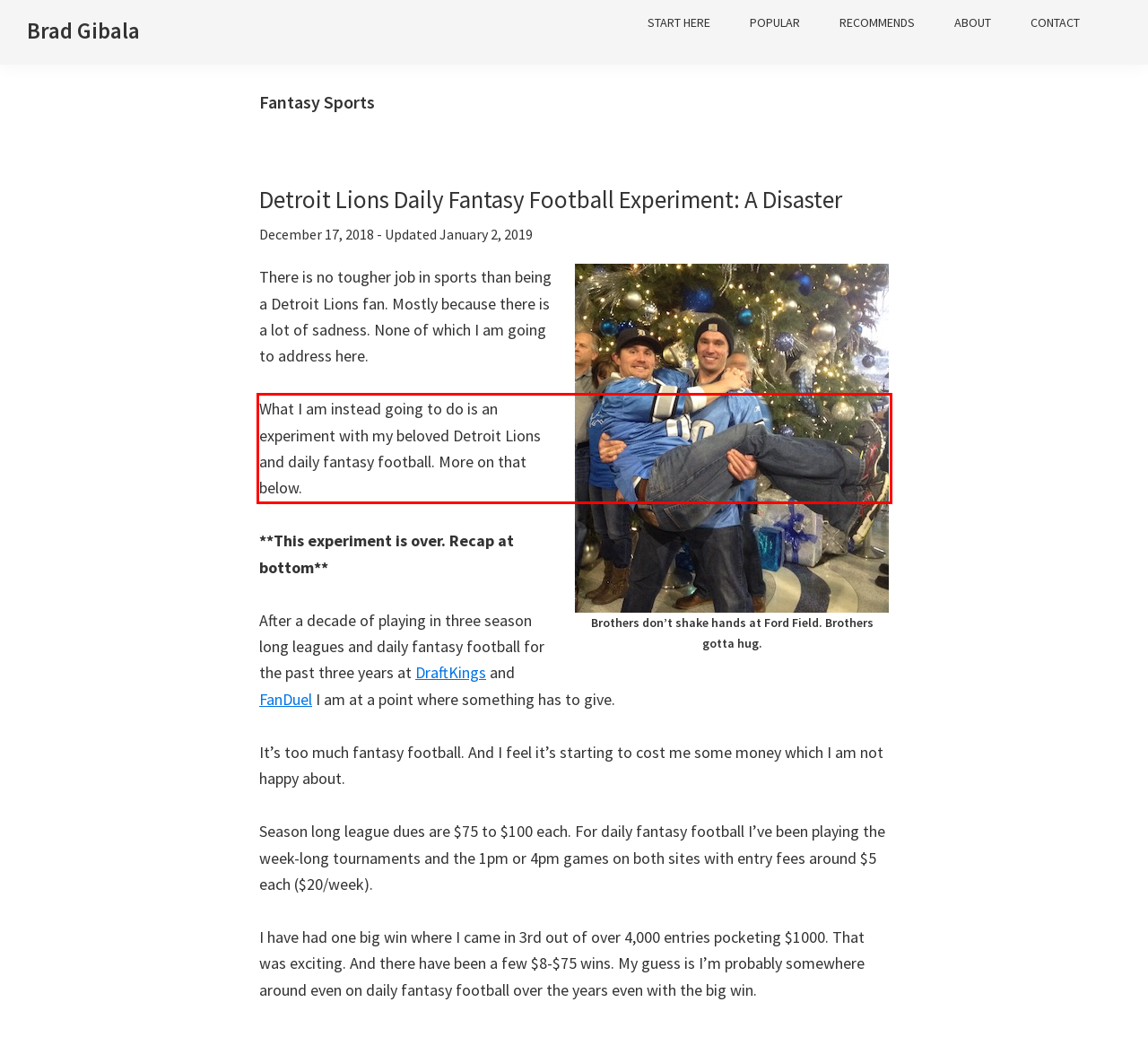Using the provided webpage screenshot, identify and read the text within the red rectangle bounding box.

What I am instead going to do is an experiment with my beloved Detroit Lions and daily fantasy football. More on that below.